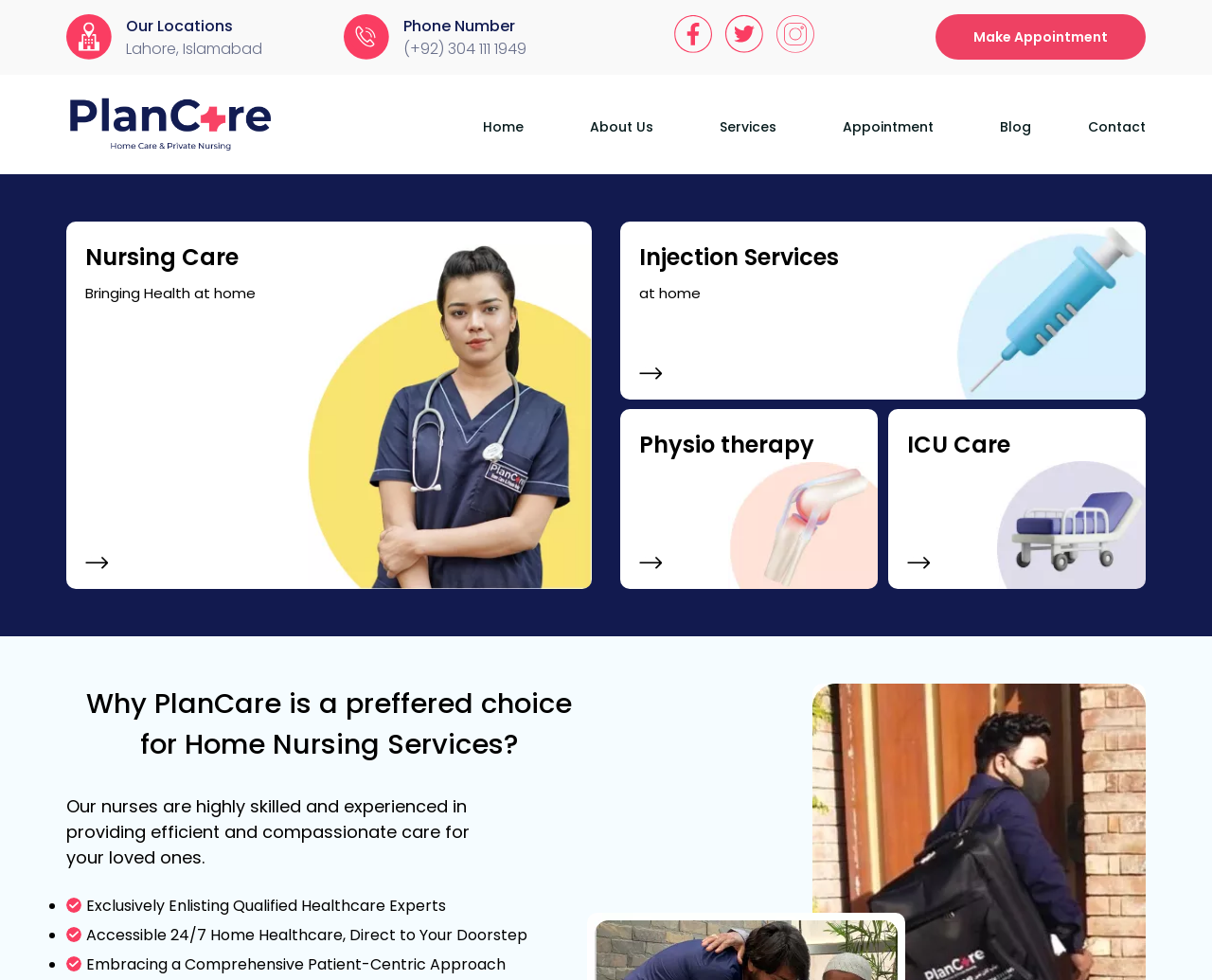Can I make an appointment online?
Answer the question with a thorough and detailed explanation.

I found a link on the webpage that says 'Make Appointment', which suggests that users can make an appointment online. This link is located near the top of the webpage and is easily accessible.